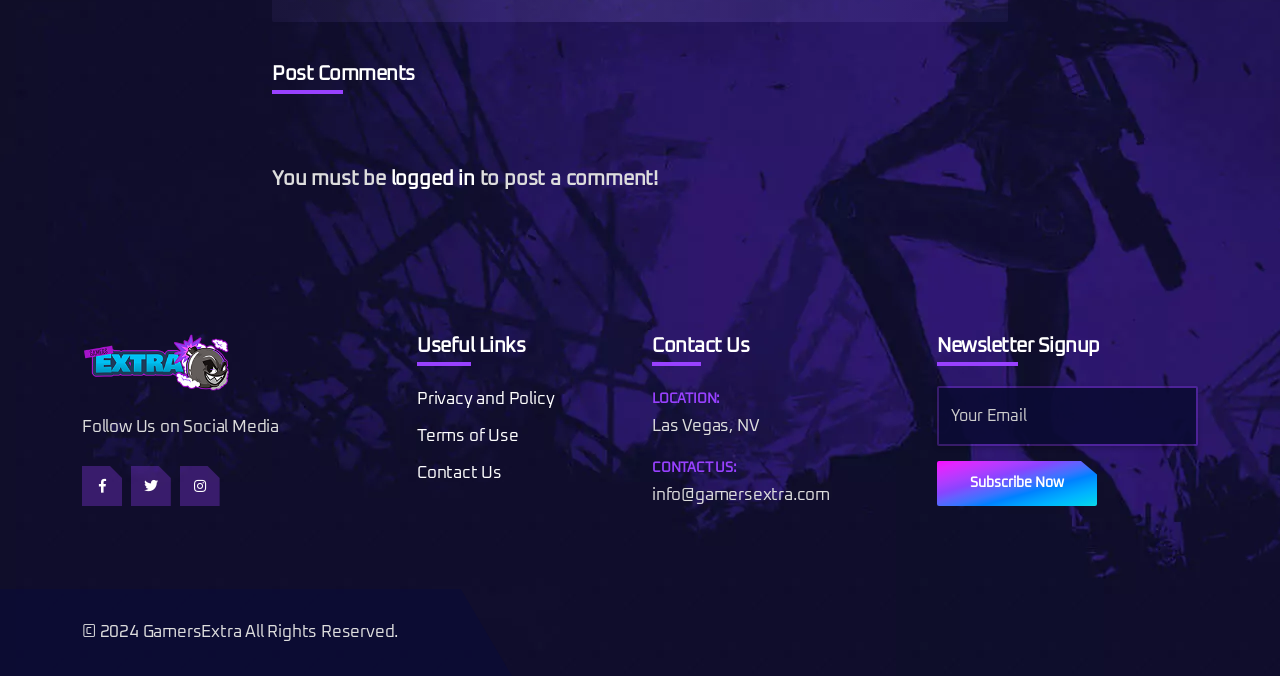How can I contact GamersExtra?
Give a comprehensive and detailed explanation for the question.

I found the contact information of GamersExtra by looking at the 'Contact Us' section, where it says 'CONTACT US:' followed by 'info@gamersextra.com'.